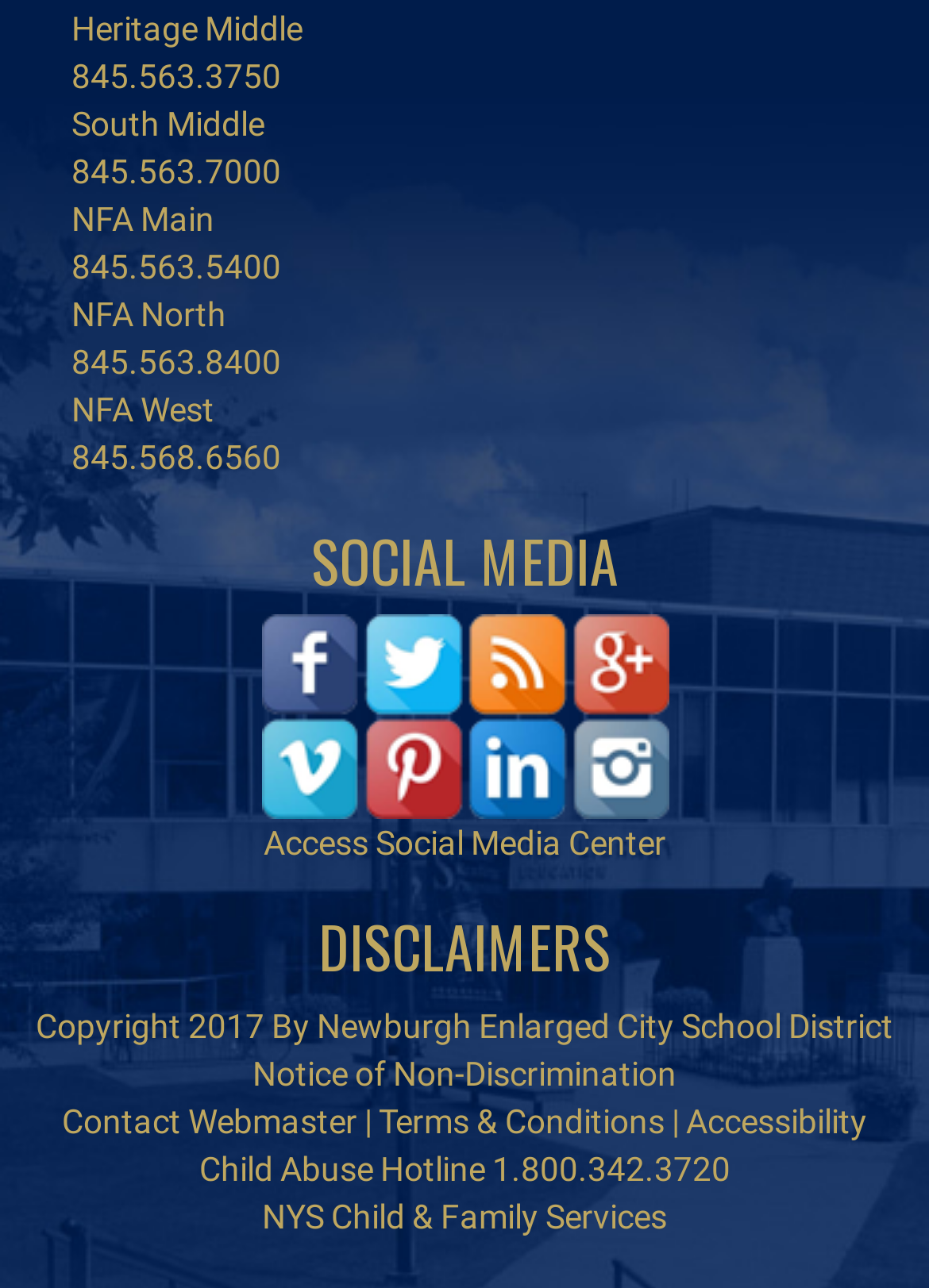Look at the image and write a detailed answer to the question: 
How many schools are listed?

I counted the number of school names listed on the webpage, which are Heritage Middle, South Middle, NFA Main, NFA North, and NFA West.